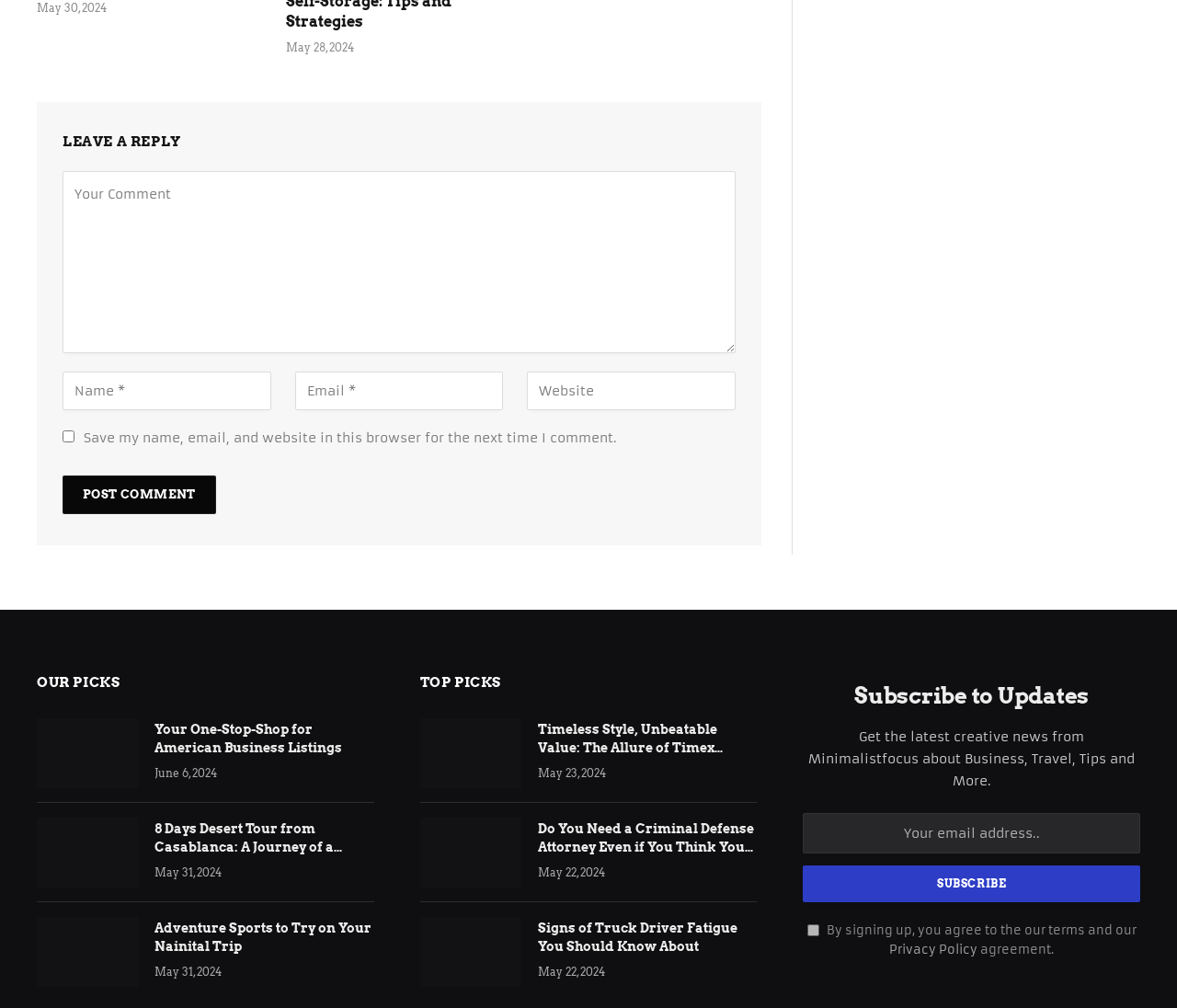Locate the bounding box coordinates of the clickable element to fulfill the following instruction: "Post a comment". Provide the coordinates as four float numbers between 0 and 1 in the format [left, top, right, bottom].

[0.053, 0.472, 0.183, 0.51]